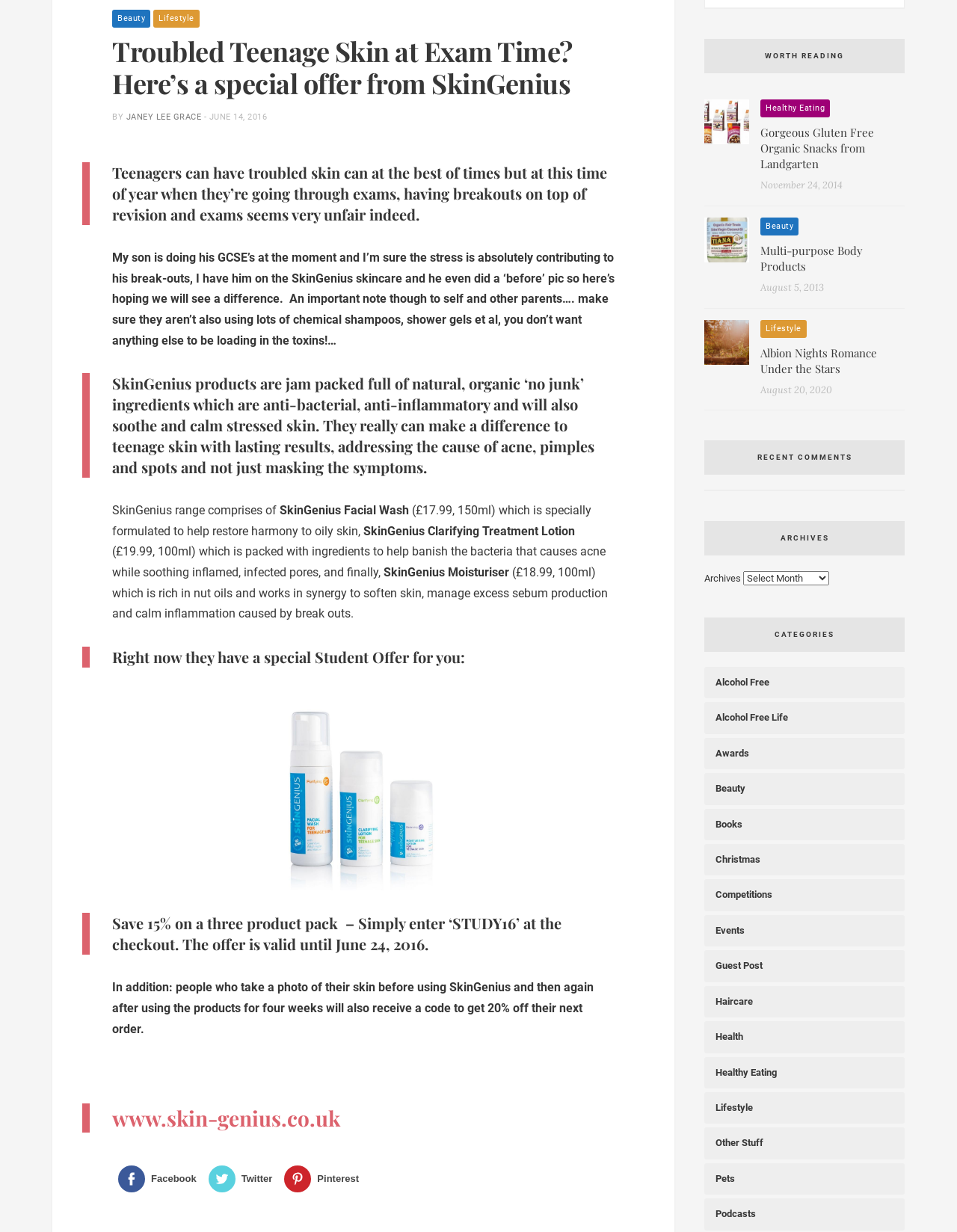Locate the bounding box for the described UI element: "Beauty". Ensure the coordinates are four float numbers between 0 and 1, formatted as [left, top, right, bottom].

[0.795, 0.176, 0.835, 0.191]